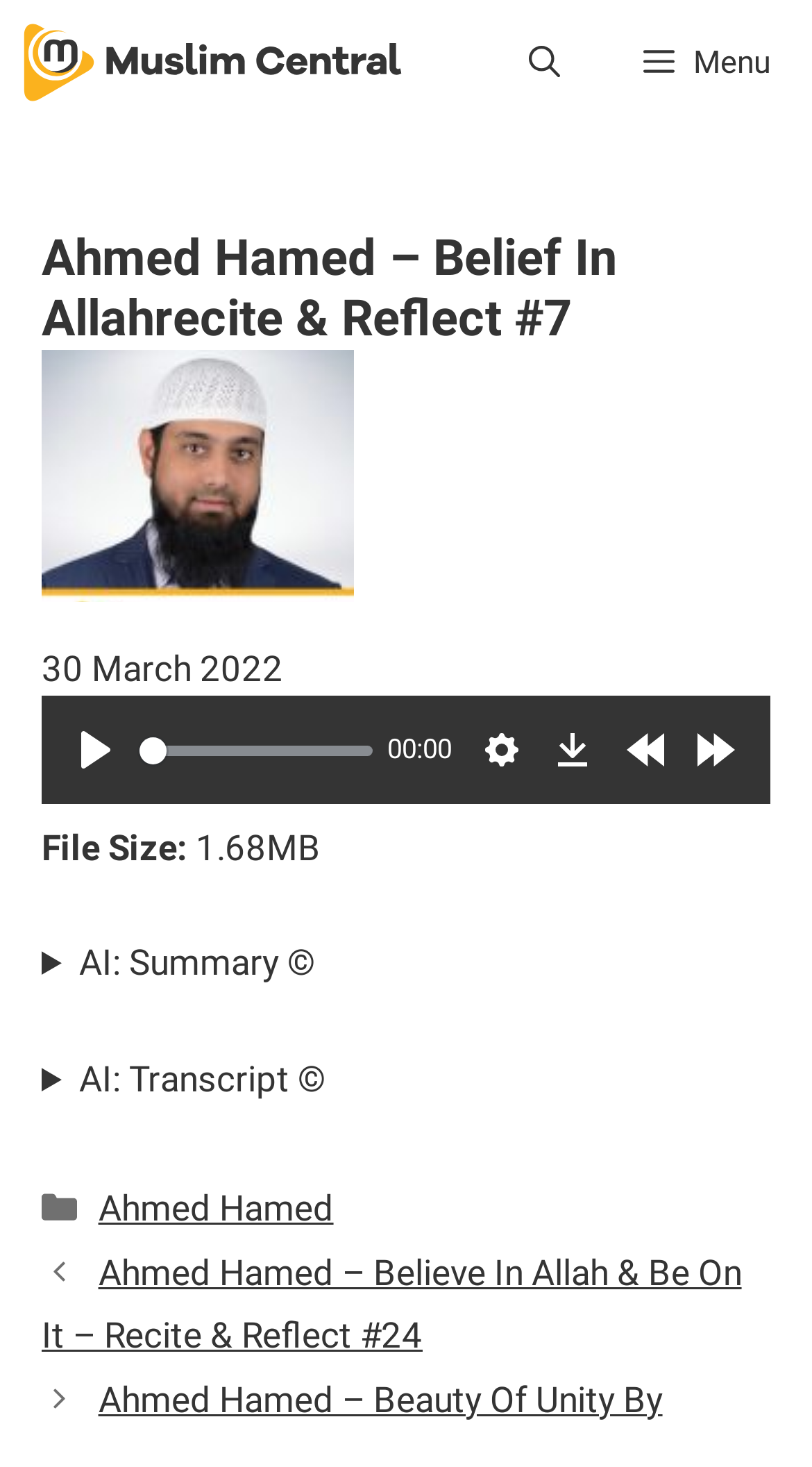Specify the bounding box coordinates of the area to click in order to execute this command: 'Download the audio file'. The coordinates should consist of four float numbers ranging from 0 to 1, and should be formatted as [left, top, right, bottom].

[0.664, 0.489, 0.746, 0.534]